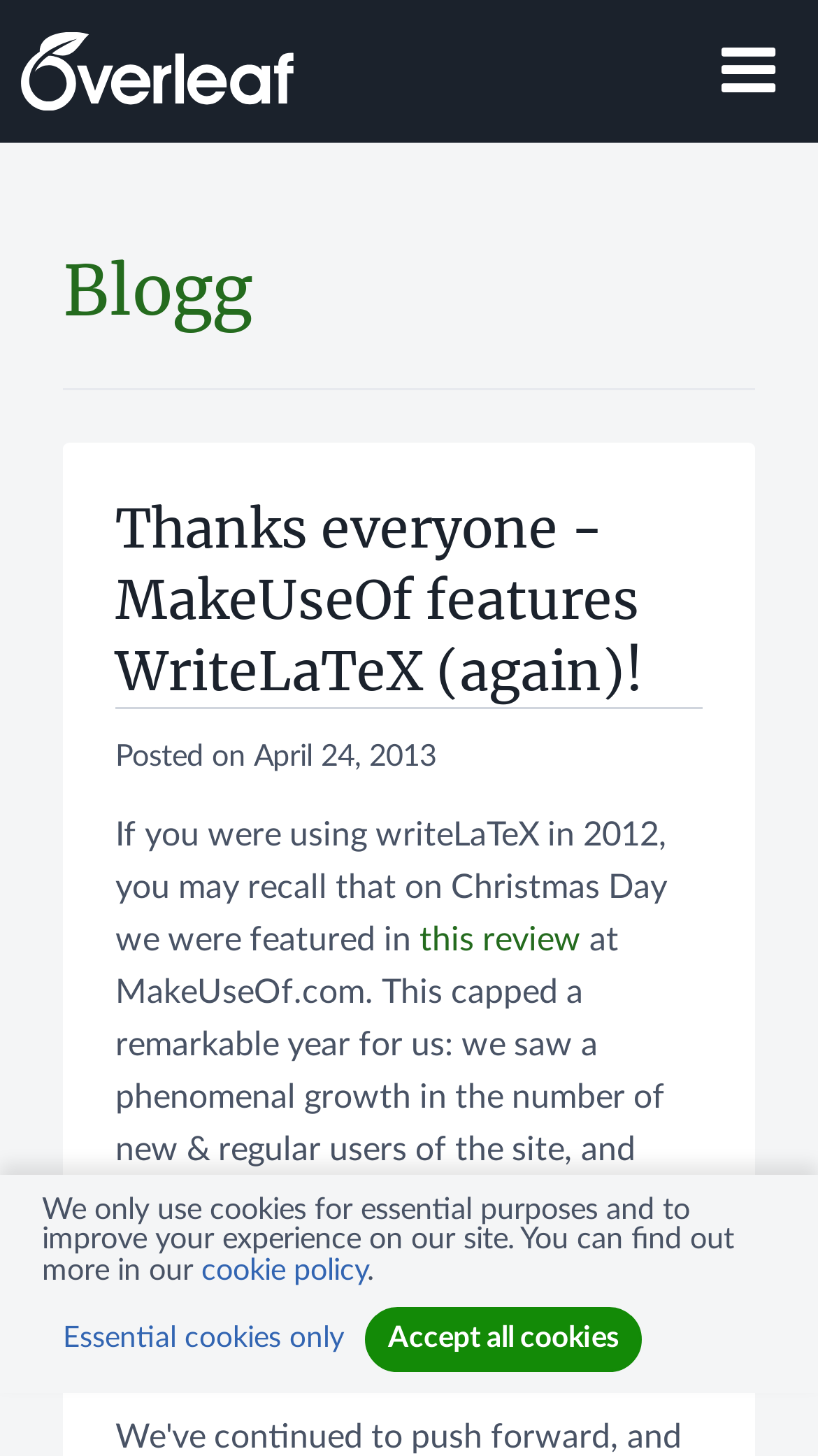What is the name of the website?
Based on the image, answer the question in a detailed manner.

I found the name of the website by looking at the link element at the top of the page that says 'Overleaf'.